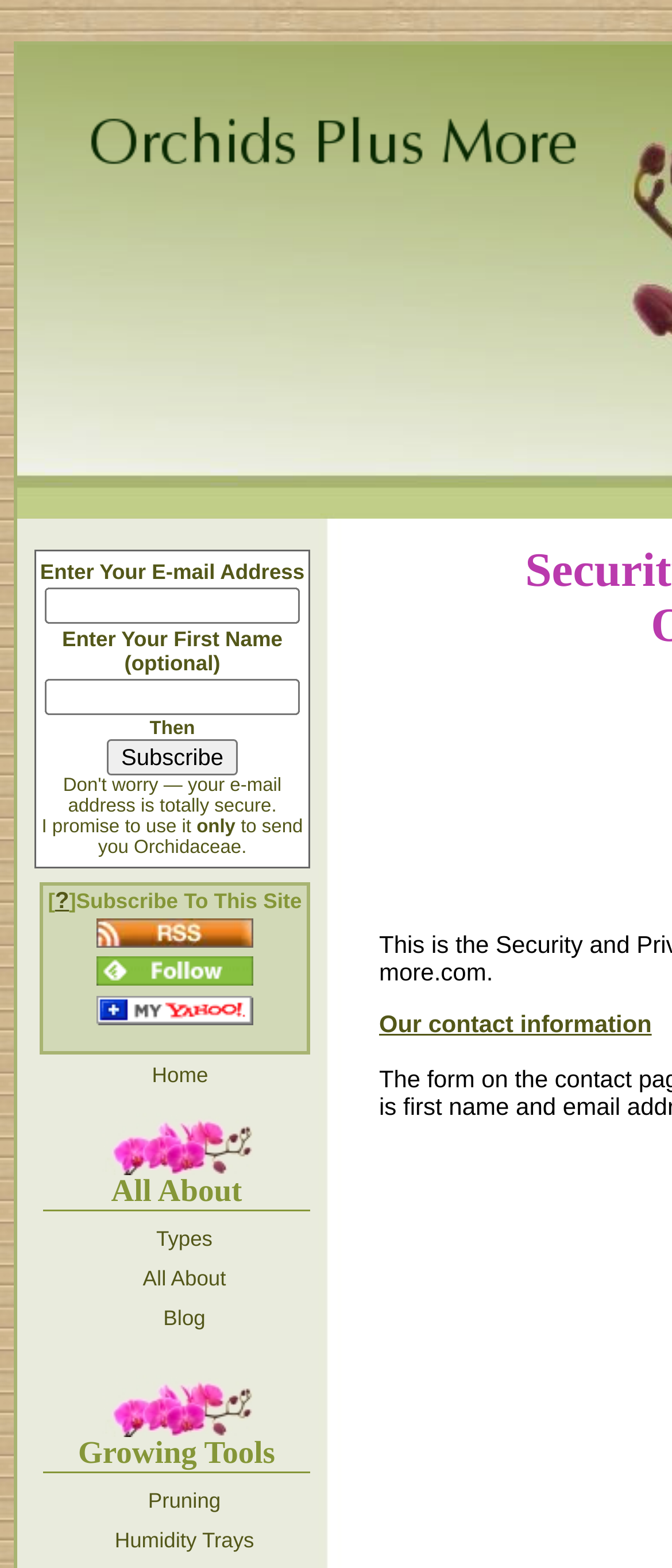Create a detailed description of the webpage's content and layout.

This webpage is about the security and privacy policy of a website. At the top, there is a link to the contact information. Below that, there is a table with three rows, each containing a text box and a label. The labels are "Enter Your E-mail Address", "Enter Your First Name (optional)", and a subscribe button with a description "Then Subscribe" followed by a text "Don't worry — your e-mail address is totally secure. I promise to use it only to send you Orchidaceae." 

To the right of the table, there are several links, including "?" and "Subscribe To This Site". Below these links, there are three links with corresponding images: "XML RSS", "follow us in feedly", and "Add to My Yahoo!". 

Further down, there are several navigation links, including "Home", "All About", "Types", "All About", "Blog", and two headings: "All About" and "Growing Tools". Under the "Growing Tools" heading, there are two links: "Pruning" and "Humidity Trays".